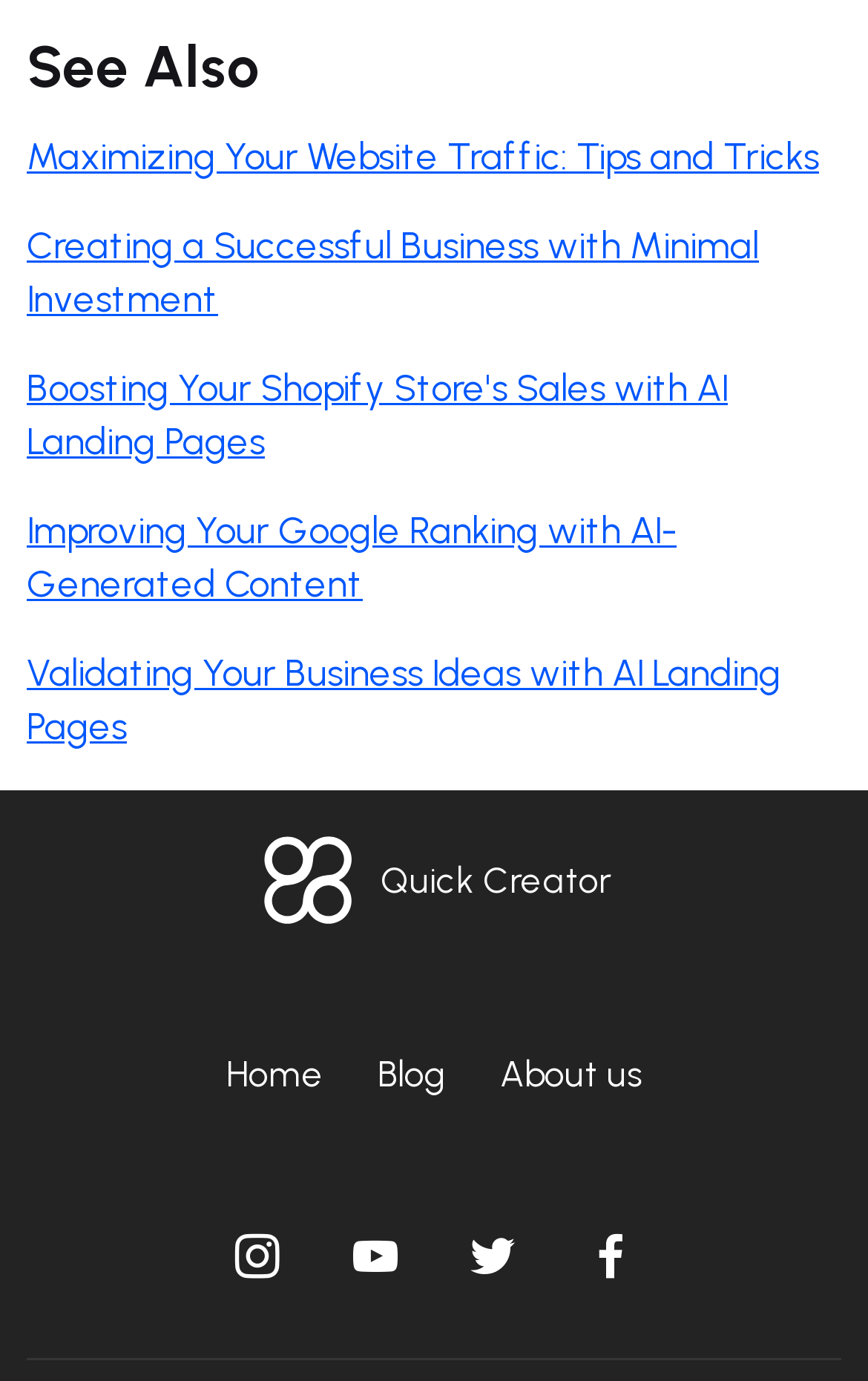Please look at the image and answer the question with a detailed explanation: What is the topic of the first link?

The first link on the webpage has the text 'Maximizing Your Website Traffic: Tips and Tricks', which suggests that the topic of this link is related to increasing website traffic.